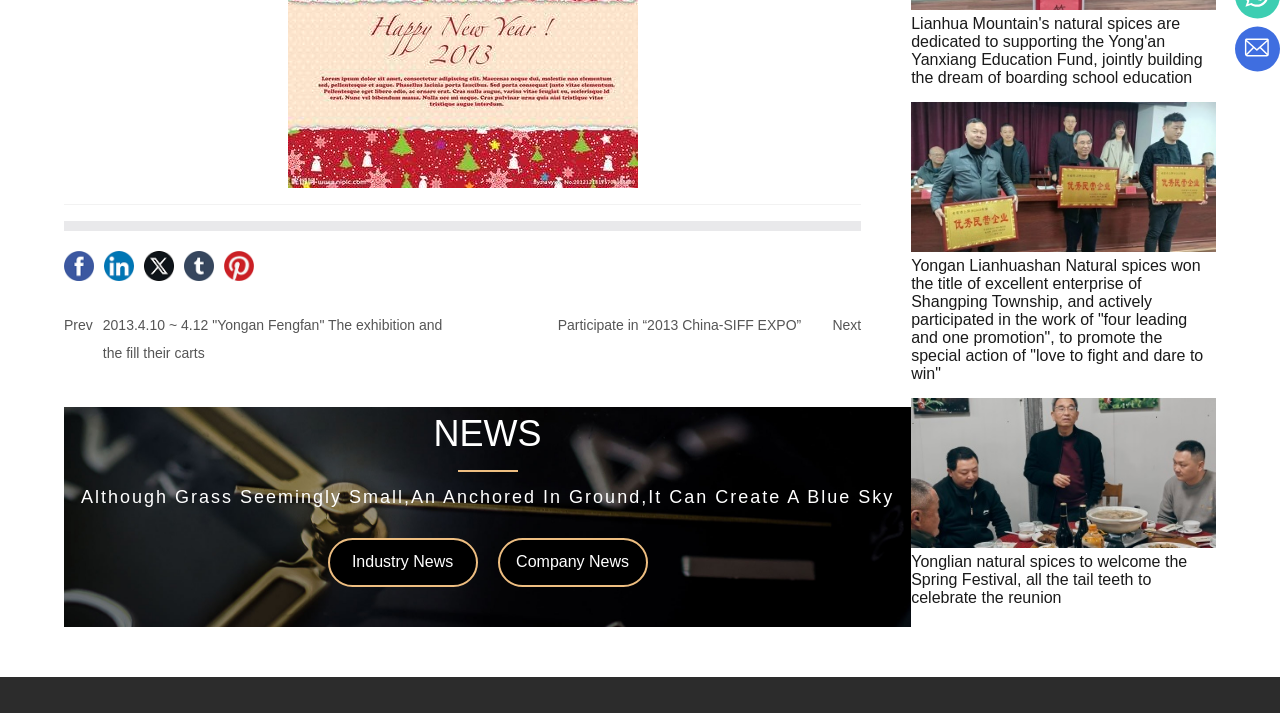Please determine the bounding box coordinates for the UI element described as: "Company News".

[0.389, 0.755, 0.506, 0.824]